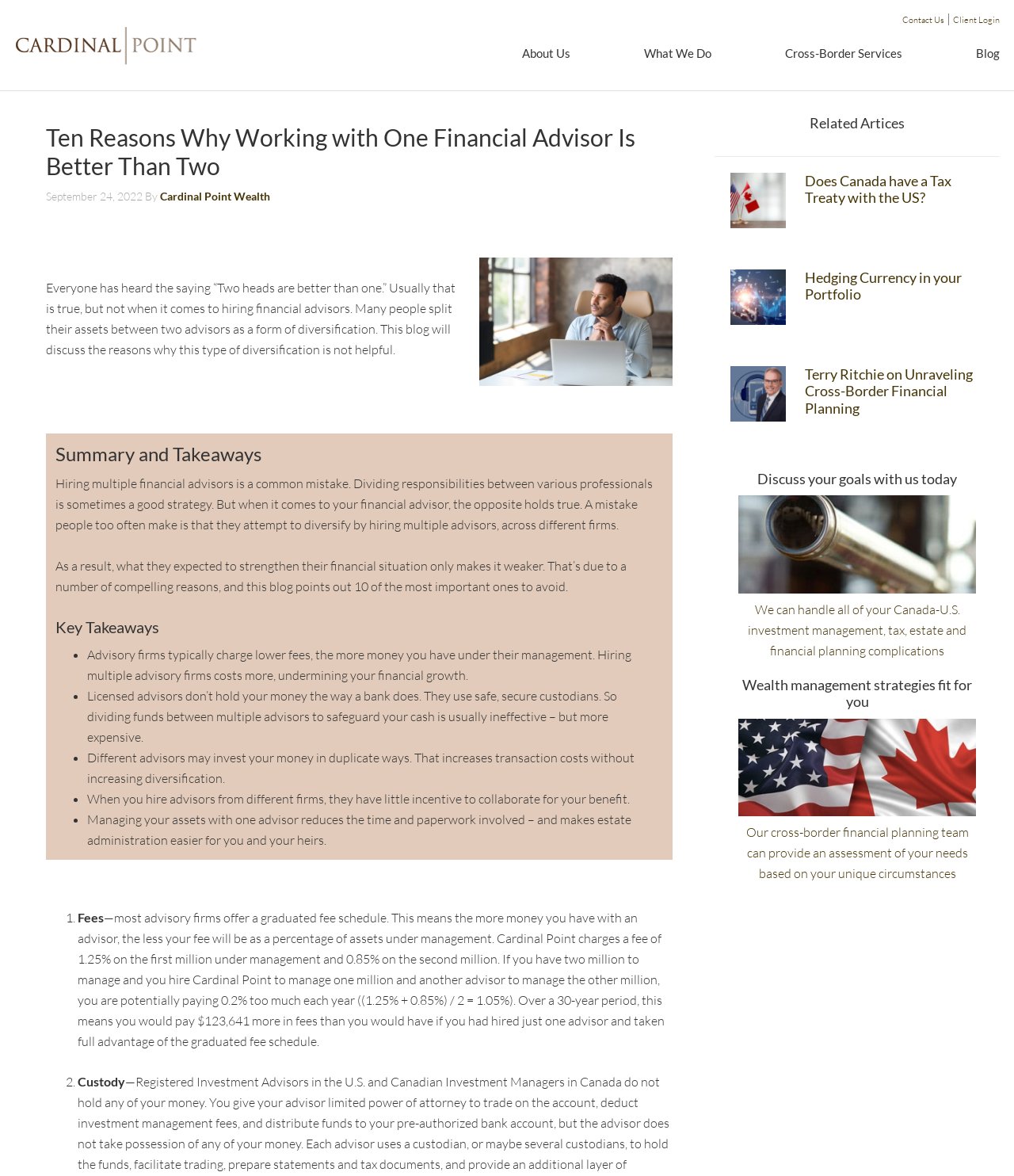Provide the bounding box coordinates of the HTML element this sentence describes: "Cardinal Point Wealth".

[0.158, 0.161, 0.266, 0.173]